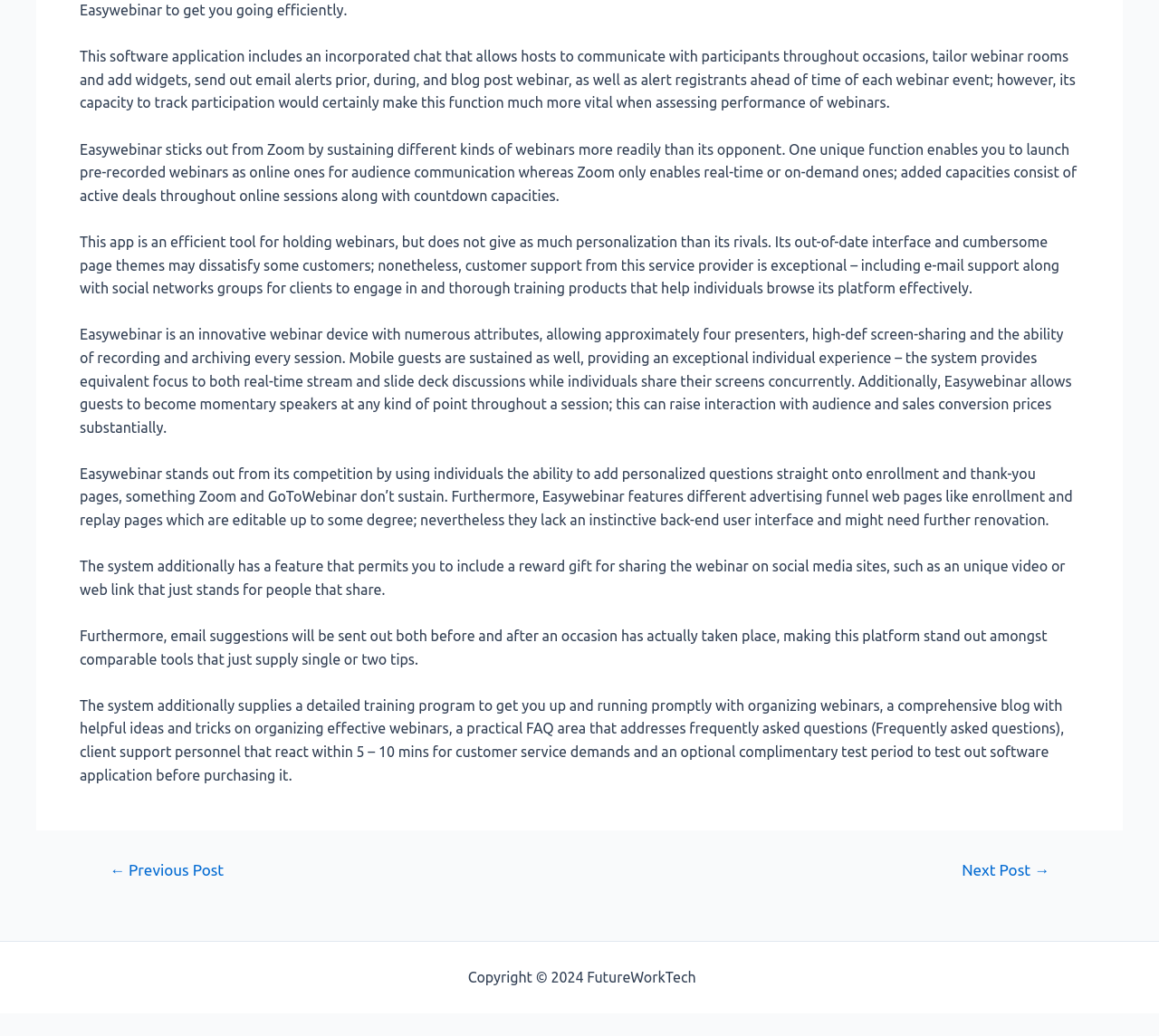What is the benefit of adding personalized questions in Easywebinar?
Answer the question based on the image using a single word or a brief phrase.

Increased interaction and sales conversion rates